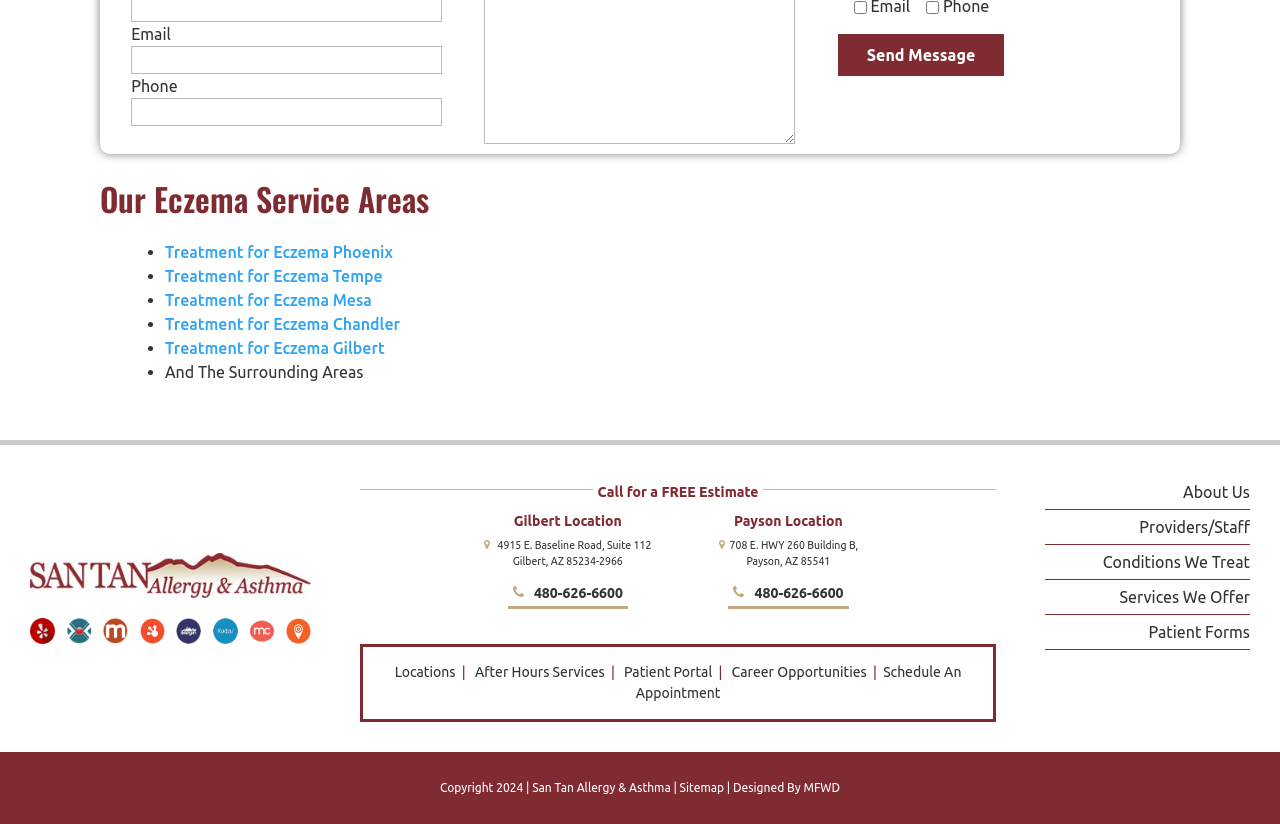Determine the bounding box coordinates for the area that should be clicked to carry out the following instruction: "Enter email address".

[0.102, 0.056, 0.345, 0.089]